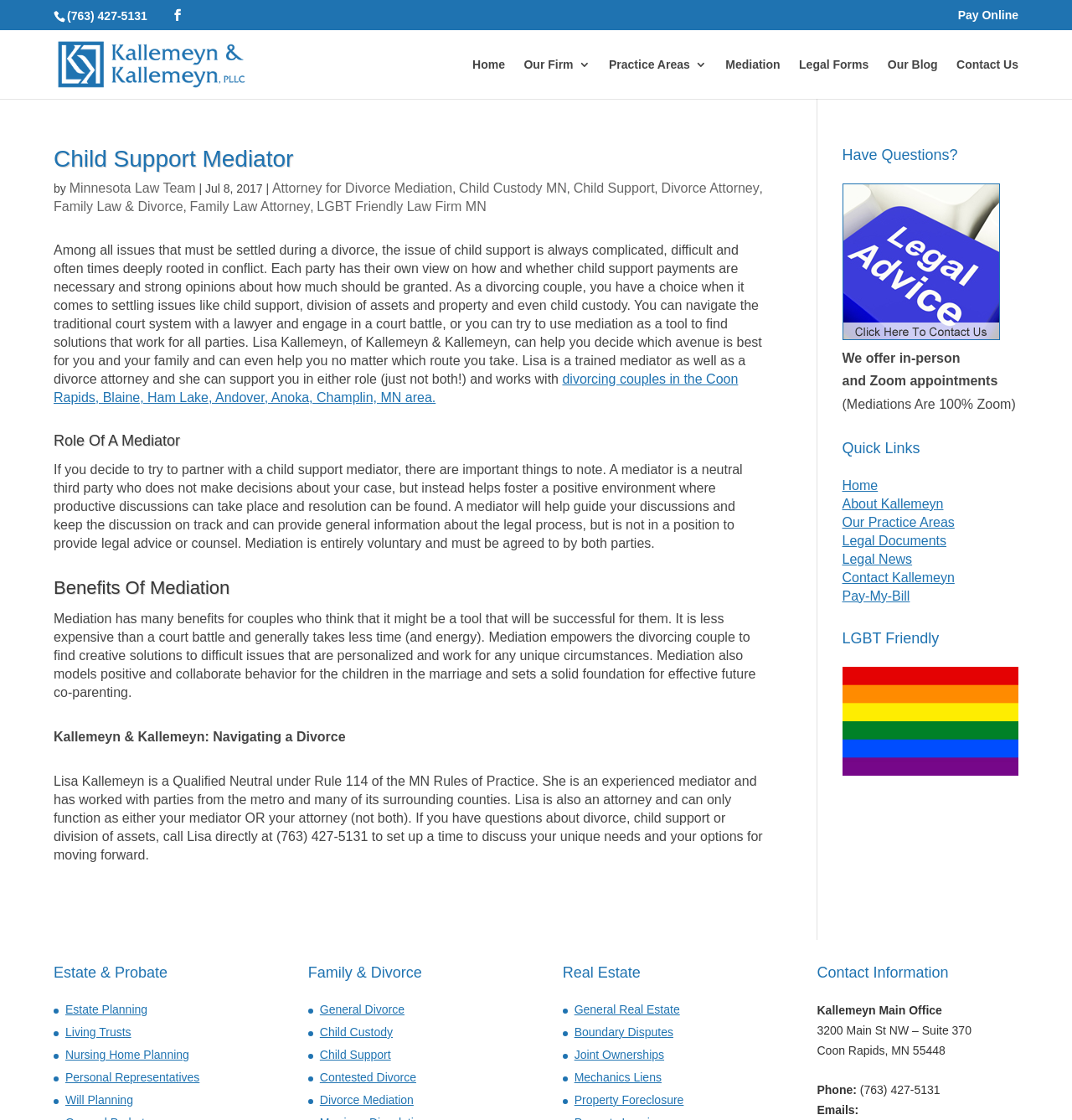Please locate the clickable area by providing the bounding box coordinates to follow this instruction: "Search for legal information".

[0.05, 0.027, 0.95, 0.028]